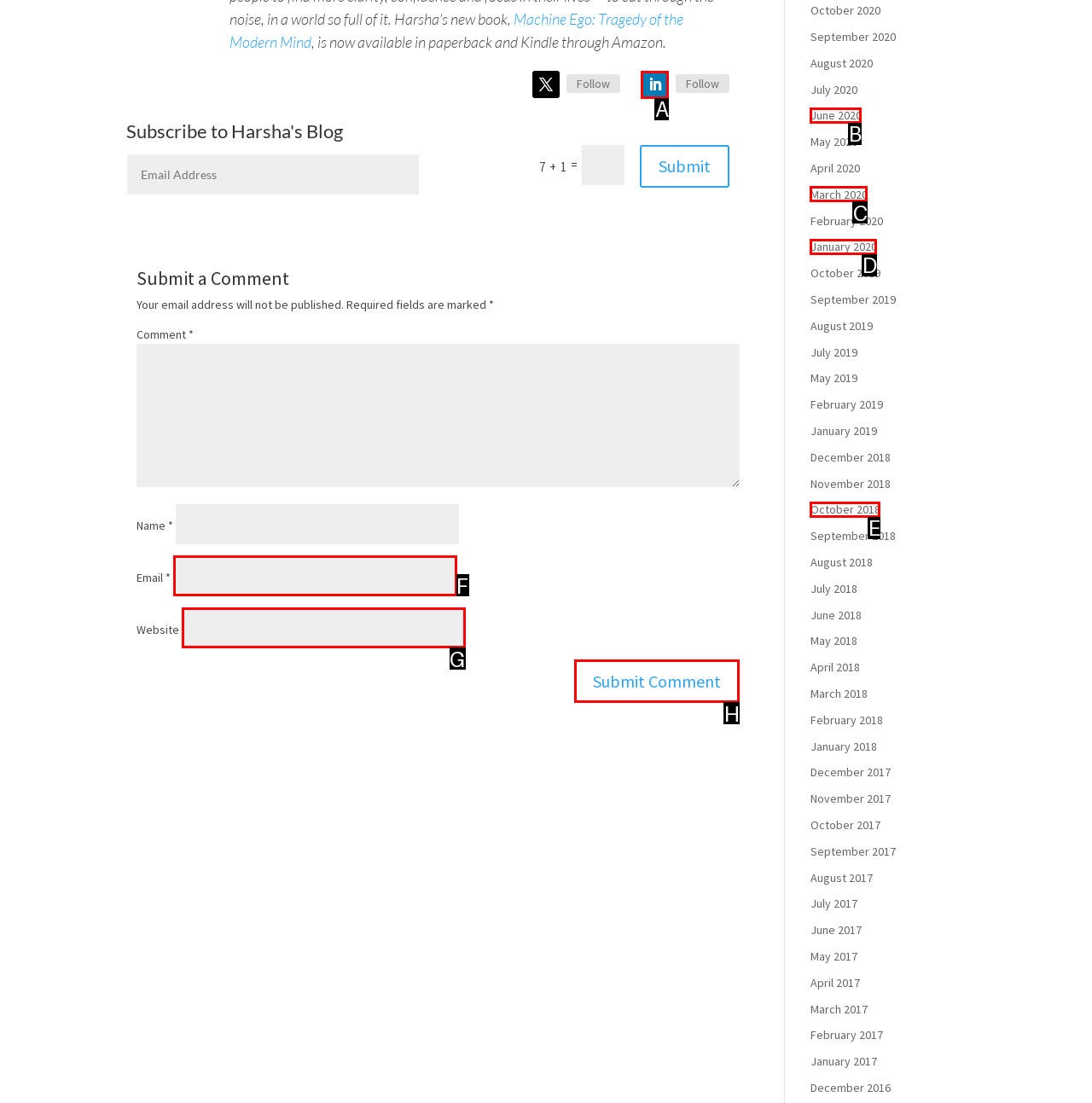Please indicate which HTML element to click in order to fulfill the following task: Submit Comment Respond with the letter of the chosen option.

H